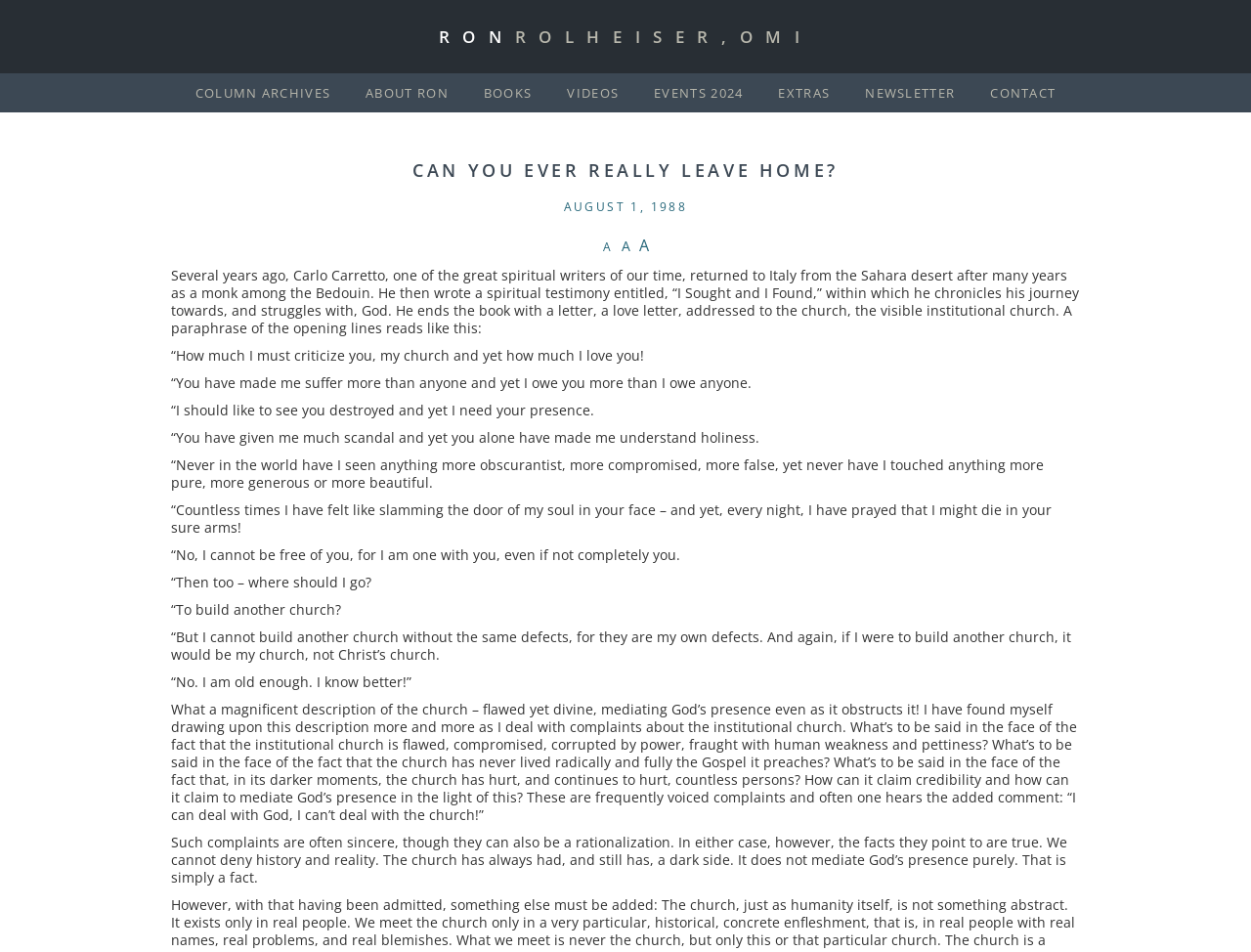Please identify the bounding box coordinates of the area that needs to be clicked to follow this instruction: "Click on 'CONTACT'".

[0.792, 0.088, 0.844, 0.107]